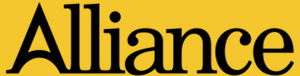What font style is used for the word 'Alliance'?
Relying on the image, give a concise answer in one word or a brief phrase.

Serif